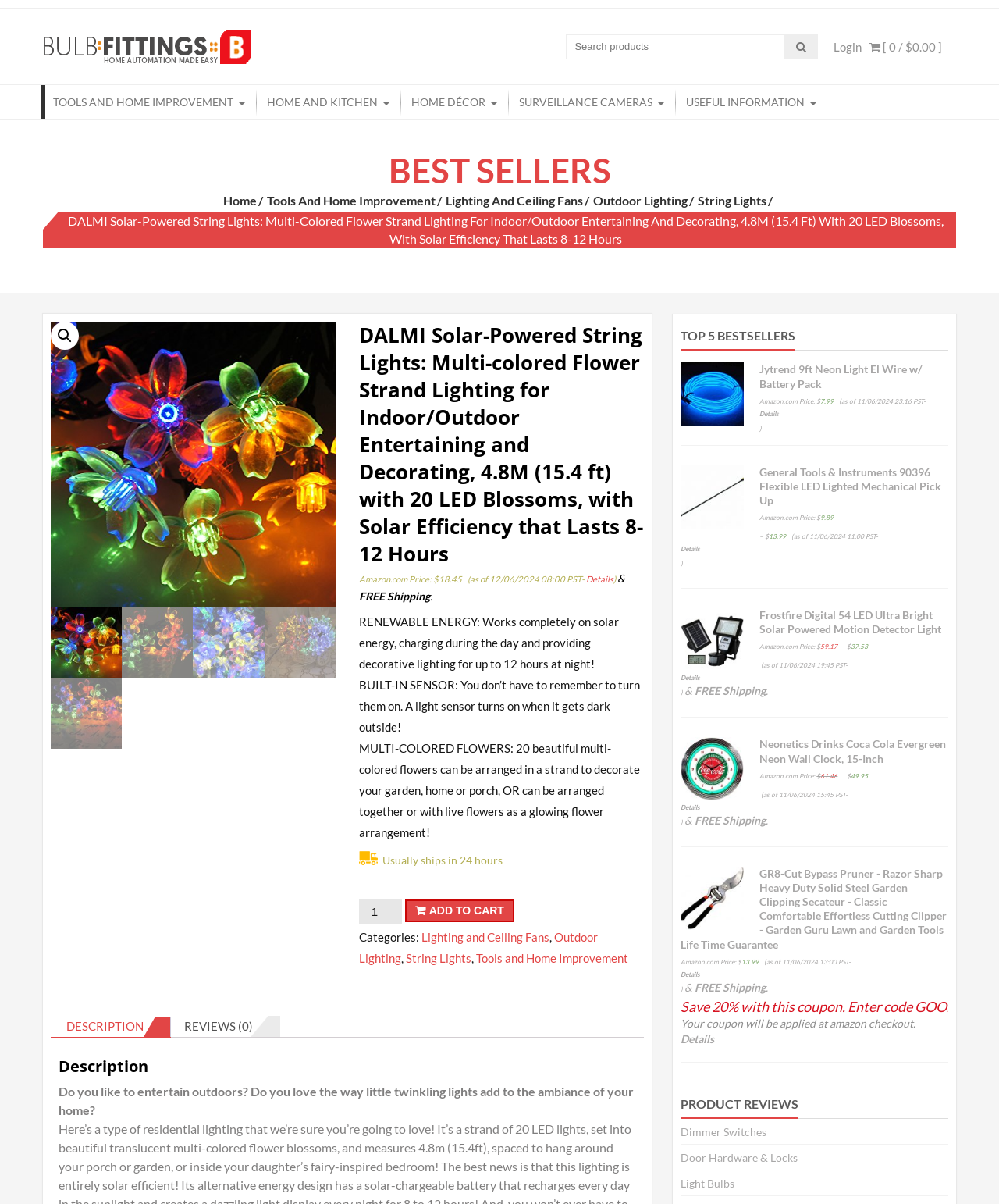Determine the bounding box coordinates of the clickable area required to perform the following instruction: "Add to cart". The coordinates should be represented as four float numbers between 0 and 1: [left, top, right, bottom].

[0.405, 0.747, 0.515, 0.766]